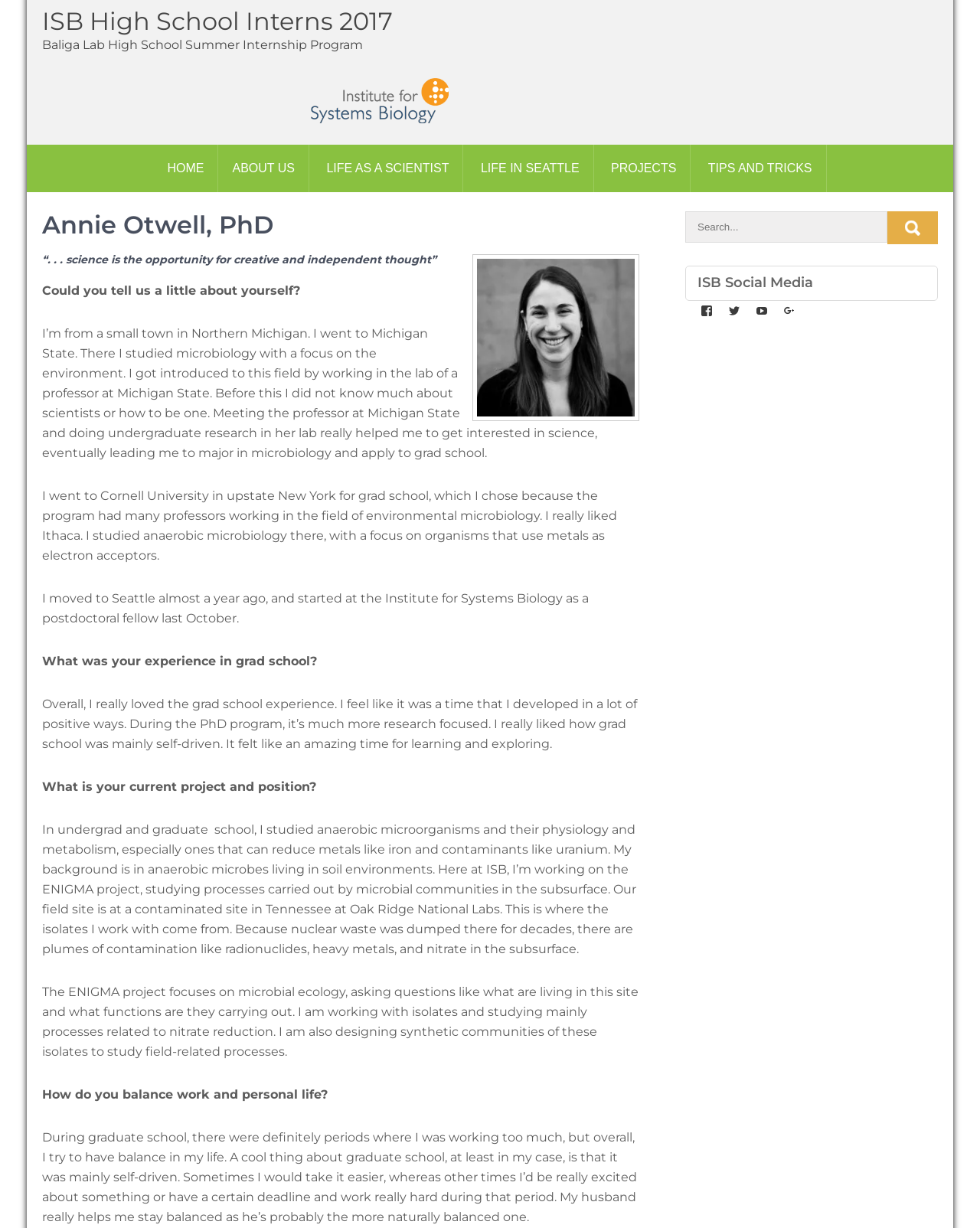Respond to the question below with a single word or phrase: What is the name of the project Annie Otwell is working on?

ENIGMA project